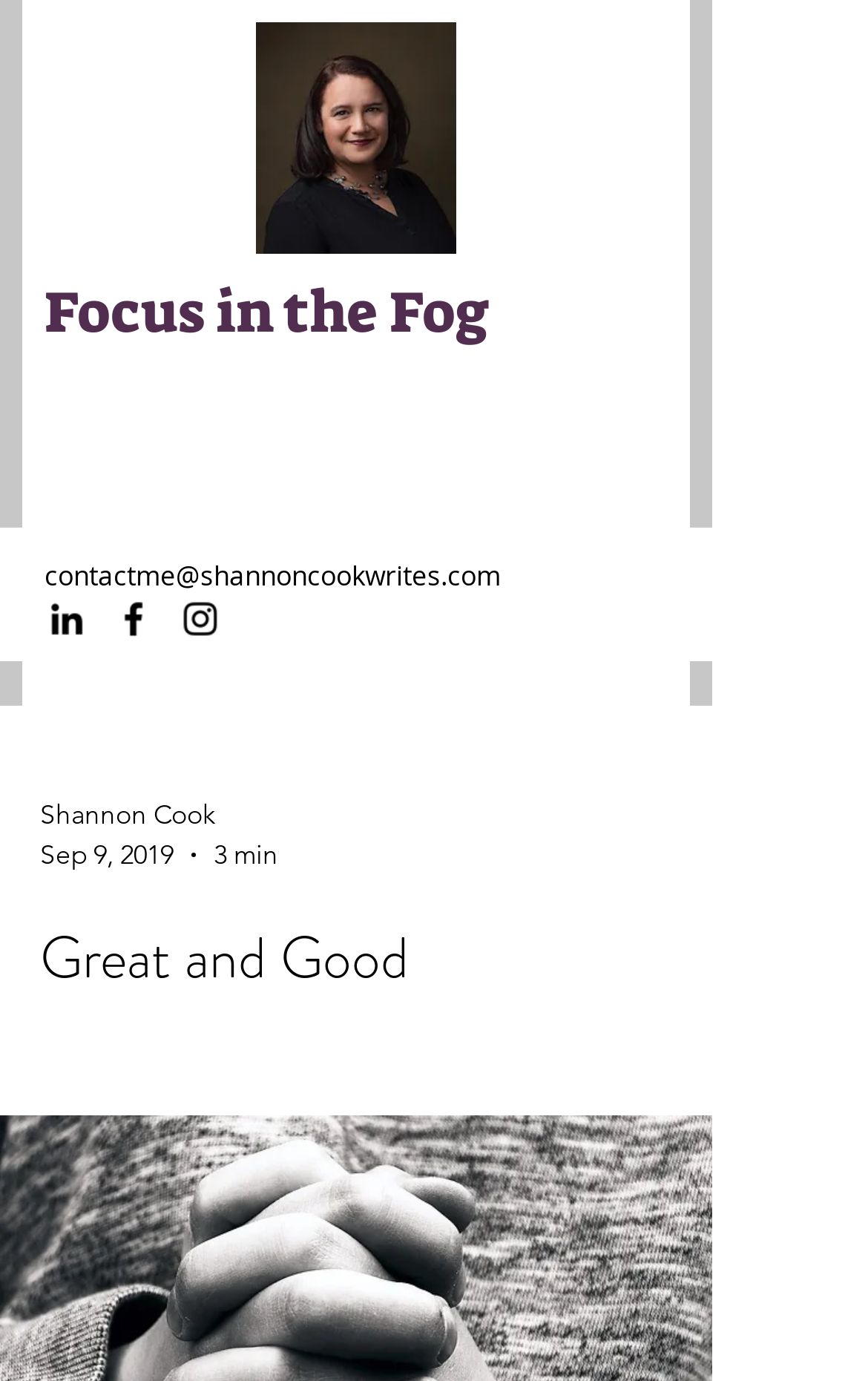What is the title of the blog post?
Provide a short answer using one word or a brief phrase based on the image.

Focus in the Fog